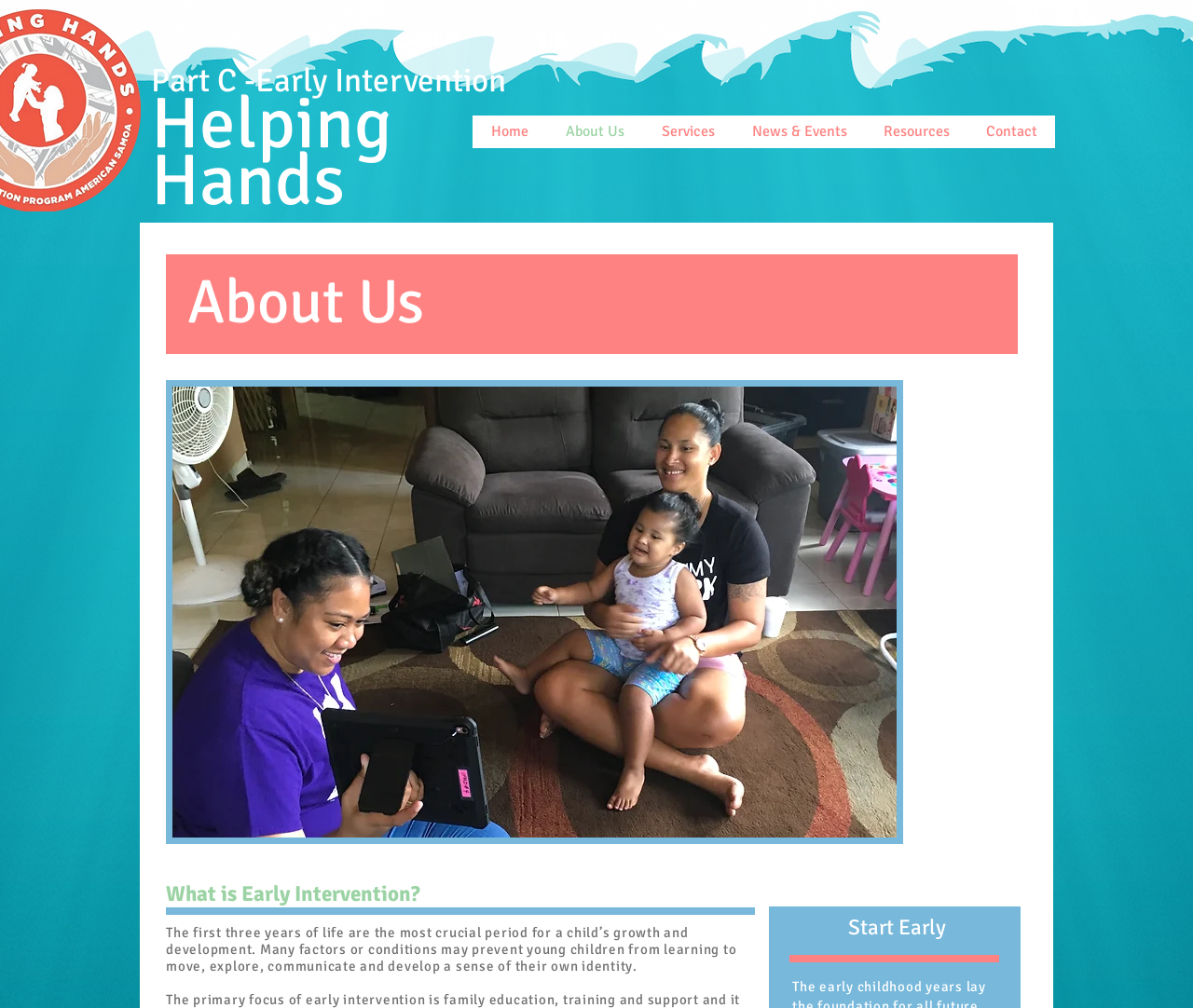Using the element description provided, determine the bounding box coordinates in the format (top-left x, top-left y, bottom-right x, bottom-right y). Ensure that all values are floating point numbers between 0 and 1. Element description: News & Events

[0.614, 0.115, 0.725, 0.147]